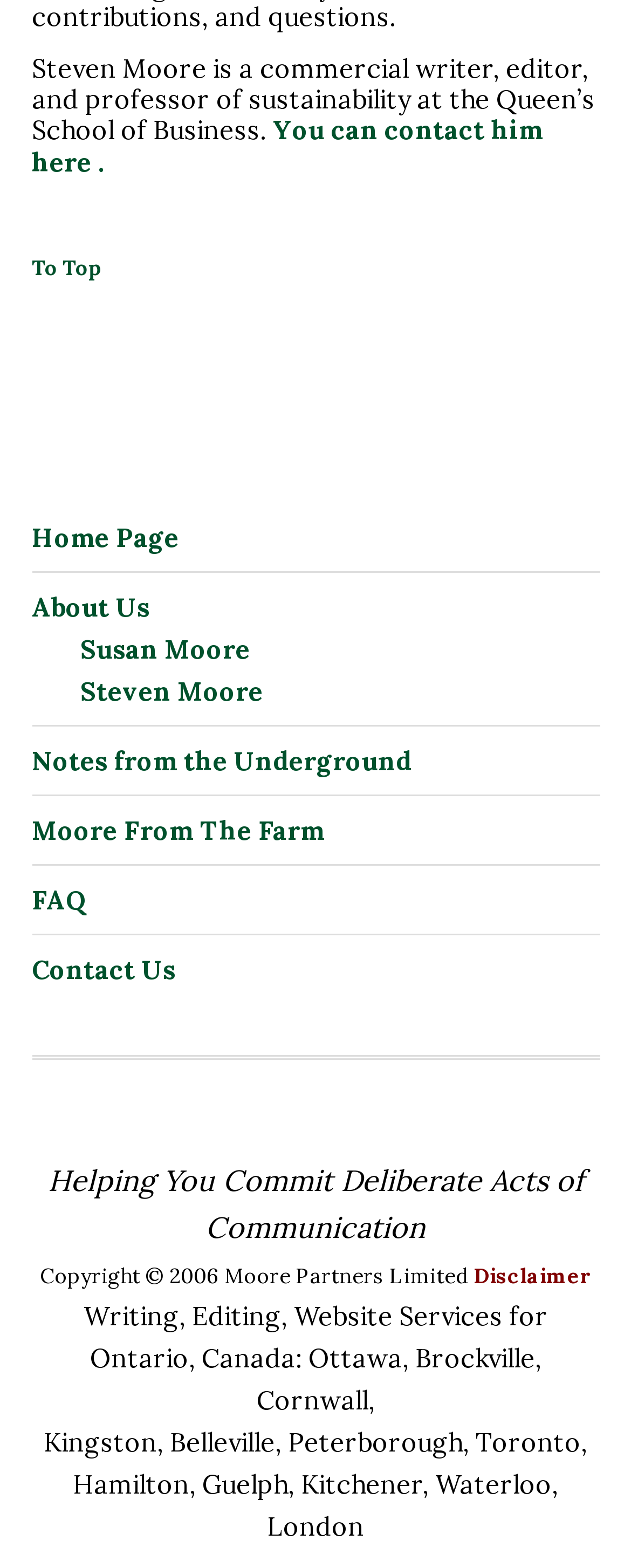Determine the bounding box for the described HTML element: "Moore From The Farm". Ensure the coordinates are four float numbers between 0 and 1 in the format [left, top, right, bottom].

[0.05, 0.519, 0.514, 0.54]